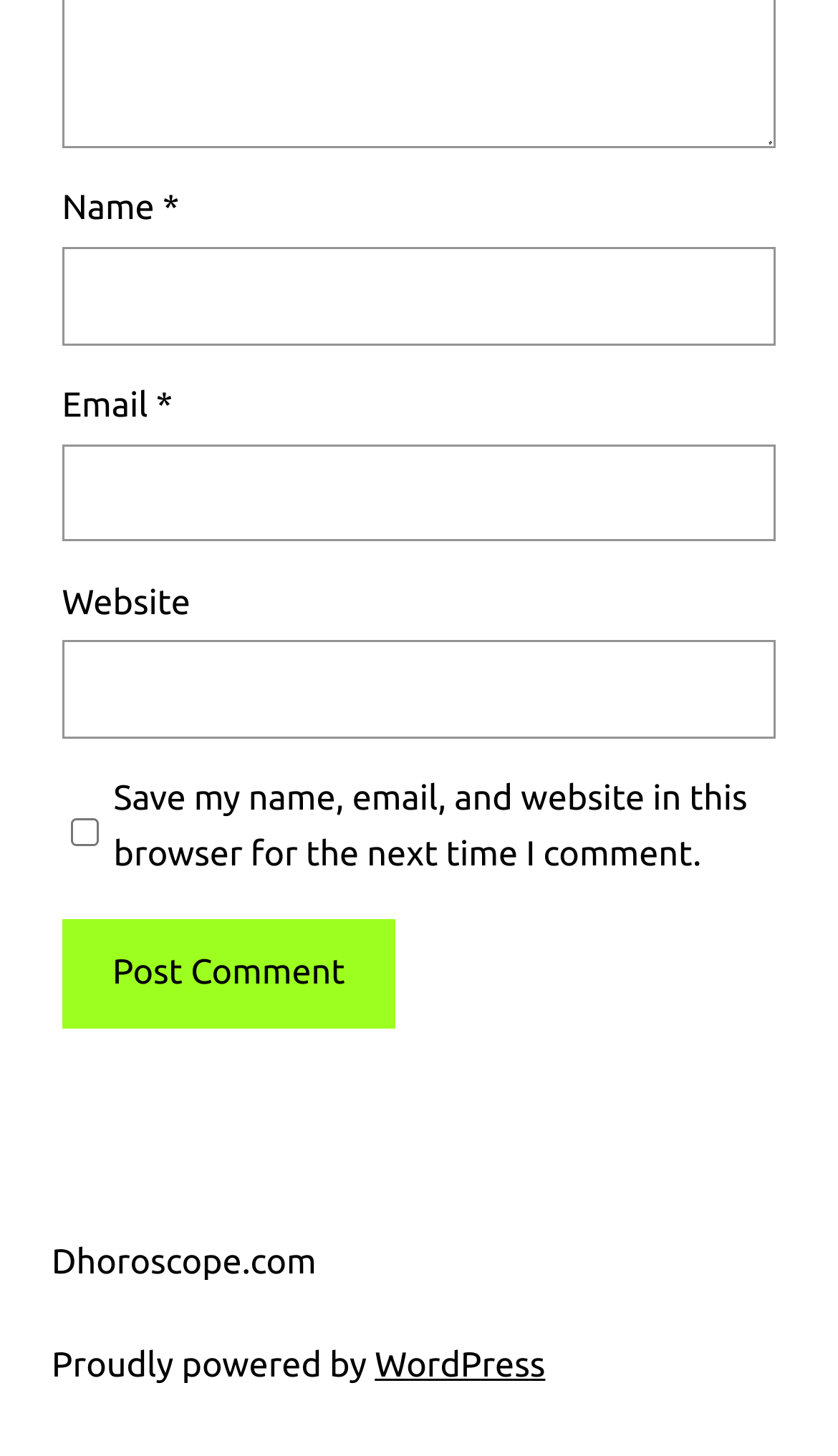Give a one-word or short phrase answer to the question: 
What is the label of the first text box?

Name